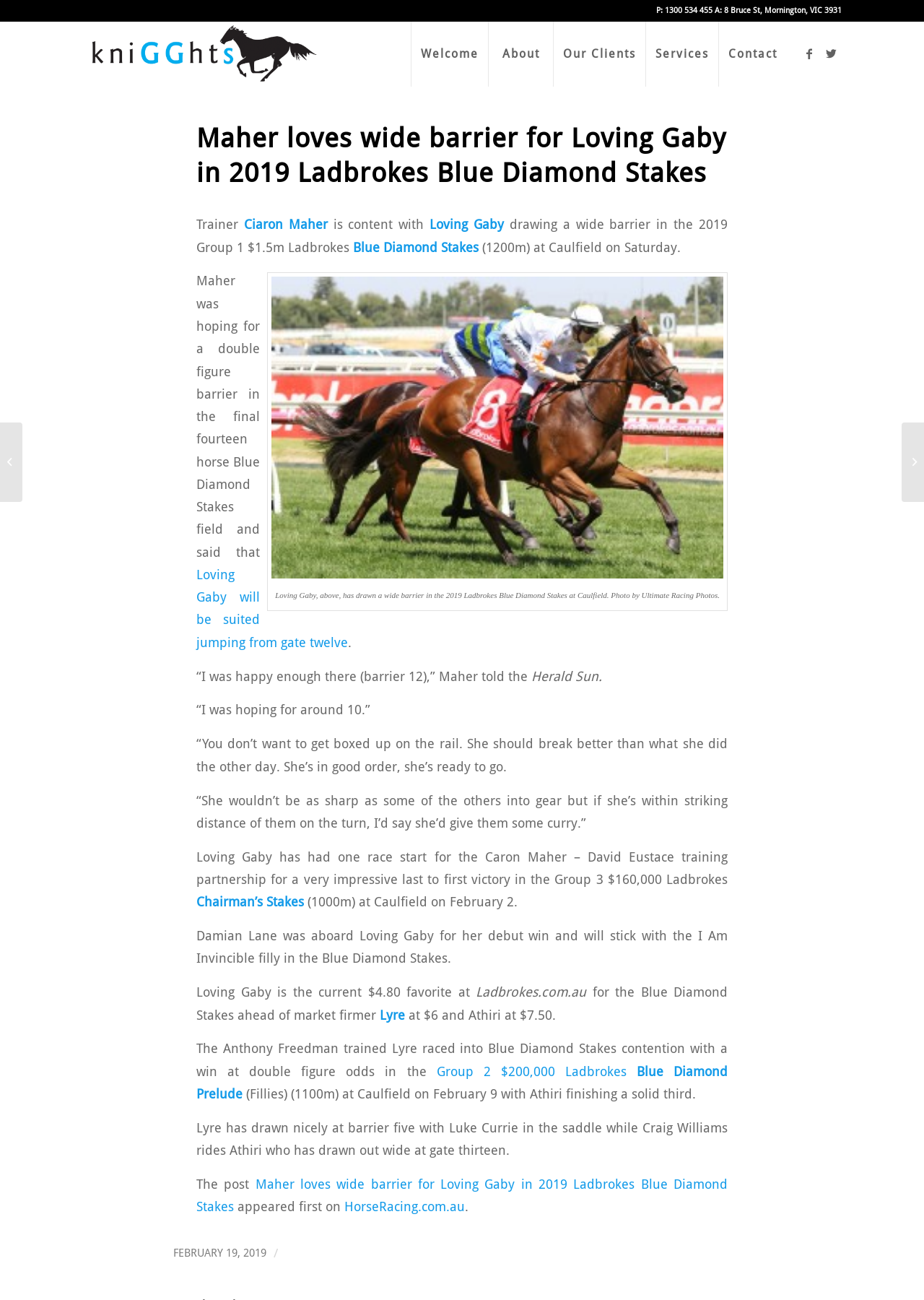Specify the bounding box coordinates of the element's area that should be clicked to execute the given instruction: "Visit the HorseRacing.com.au website". The coordinates should be four float numbers between 0 and 1, i.e., [left, top, right, bottom].

[0.373, 0.922, 0.503, 0.934]